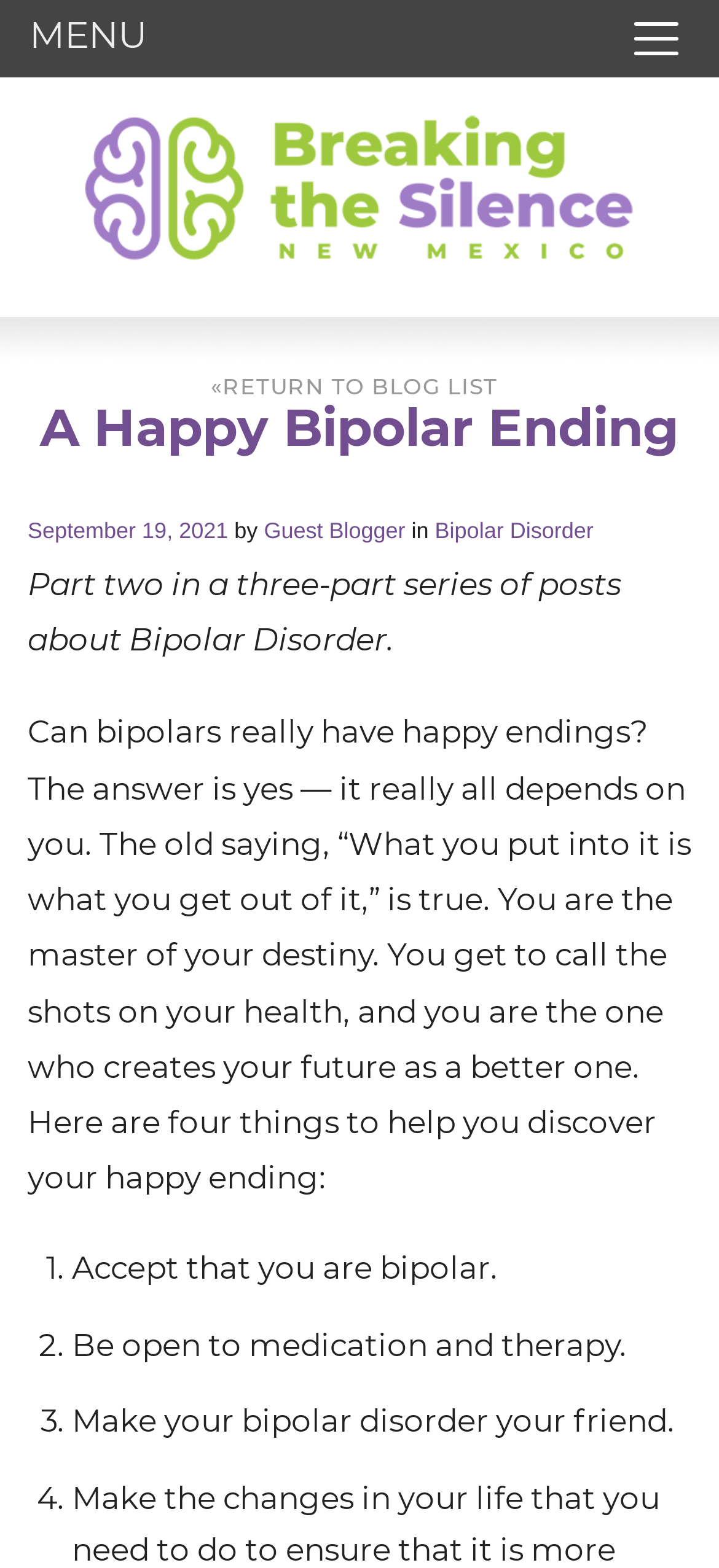Respond to the question below with a concise word or phrase:
Who is the author of the blog post?

Guest Blogger